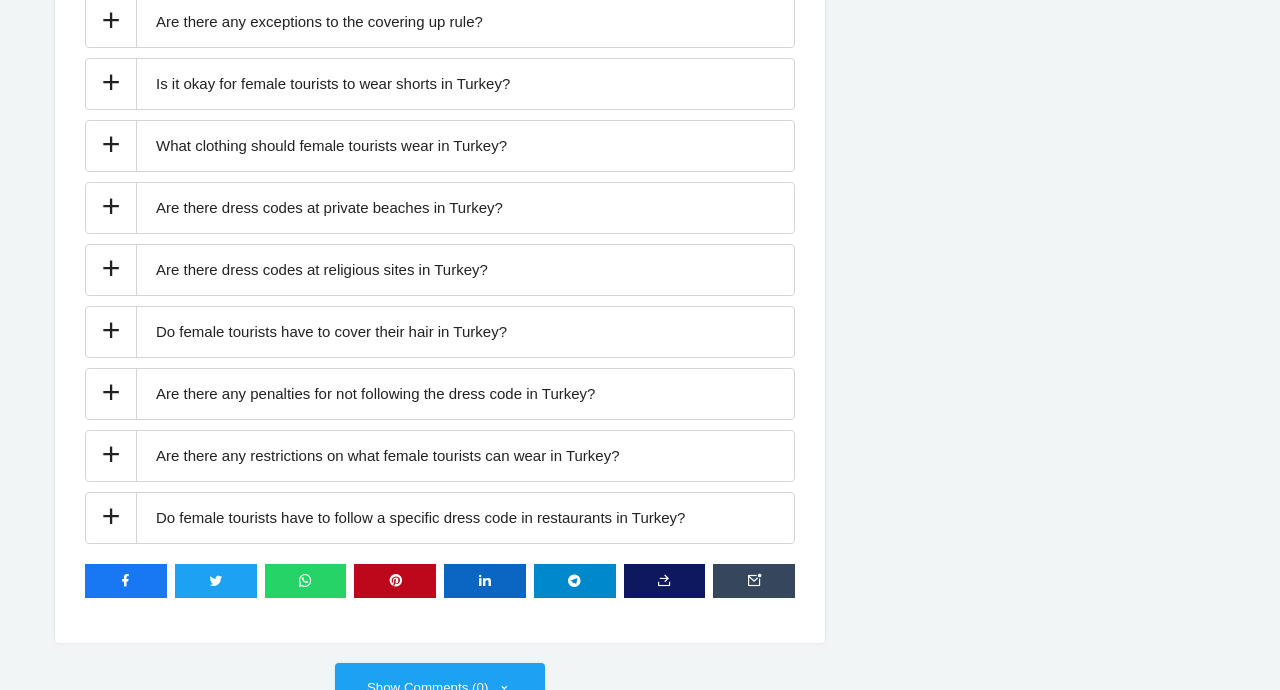Locate the bounding box coordinates of the area that needs to be clicked to fulfill the following instruction: "Share to E-Mail". The coordinates should be in the format of four float numbers between 0 and 1, namely [left, top, right, bottom].

[0.557, 0.818, 0.621, 0.867]